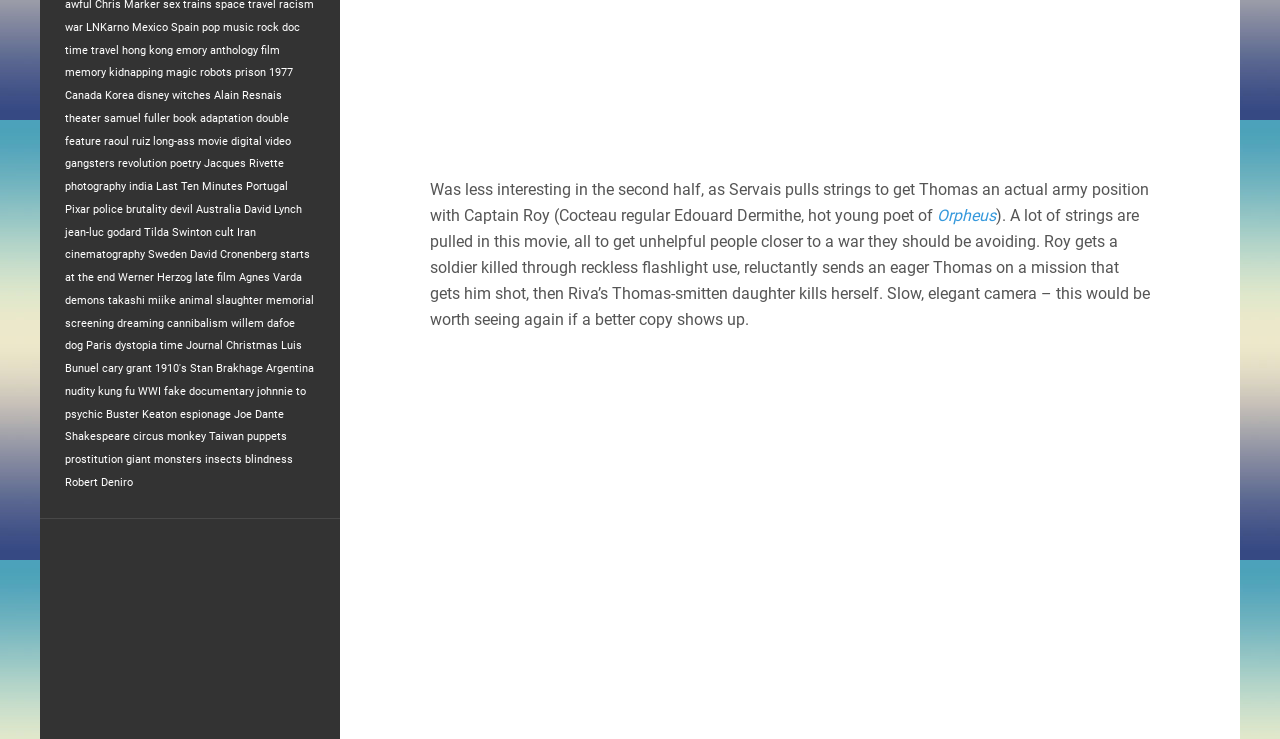Please give a one-word or short phrase response to the following question: 
How many links are related to supernatural themes?

At least 5